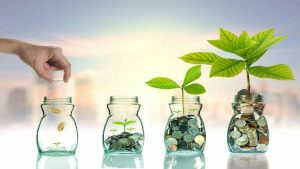Explain in detail what you see in the image.

The image depicts a visually engaging representation of financial growth and investment. It features a sequence of four glass jars, each illustrating a different stage of growth. The first jar is being filled with coins, symbolizing the initial step of saving money. The second jar contains small green plants emerging from a base of coins, indicating the start of financial growth. The third jar is filled with more mature plants, representing the progress made as investments begin to yield returns. Finally, the fourth jar is overflowing with coins and has a large, flourishing plant, highlighting the potential for significant financial success and stability. The backdrop subtly suggests a bright future, resonating with themes of careful financial planning and investment strategies.